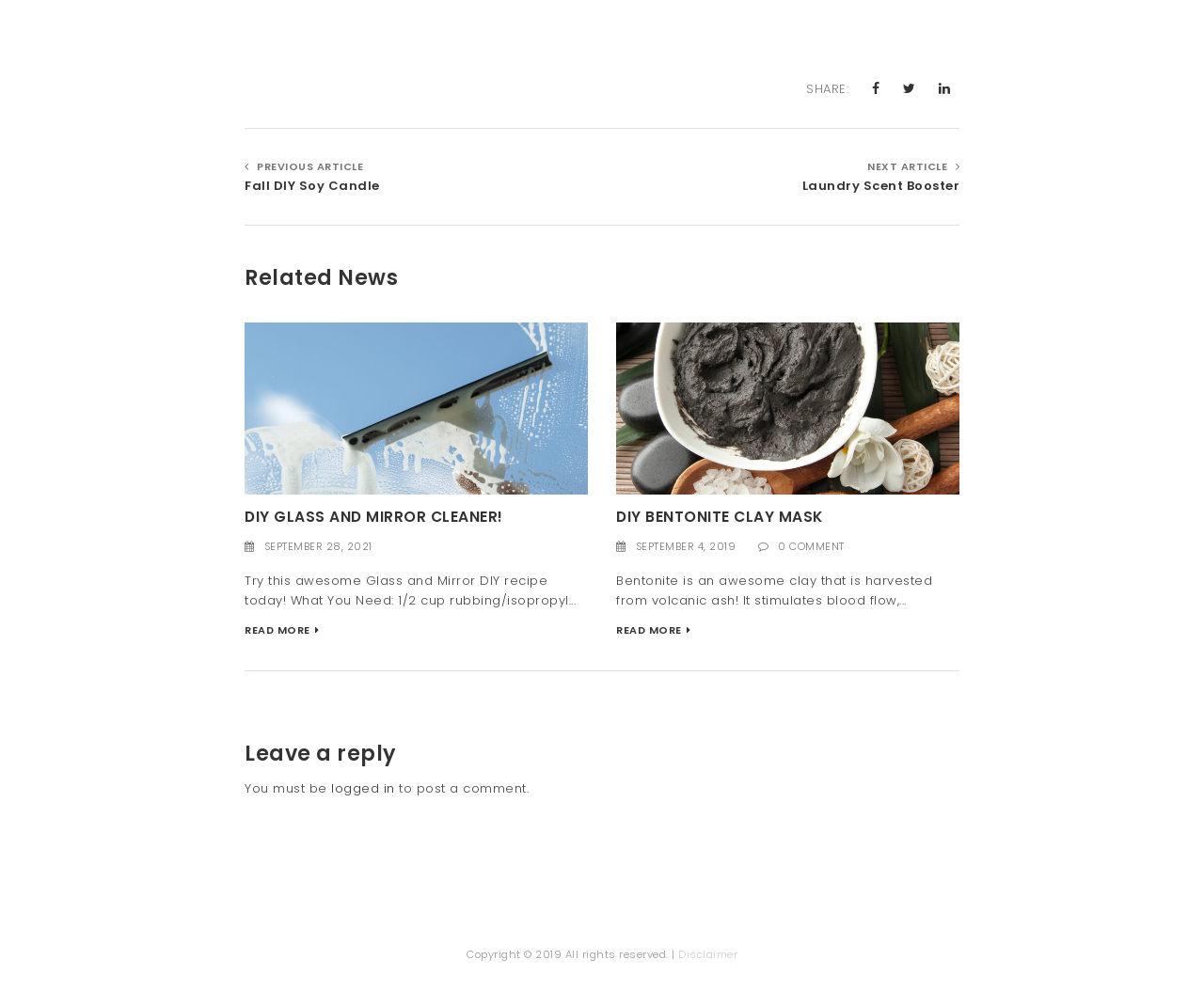Provide a brief response using a word or short phrase to this question:
How many related news articles are shown?

3